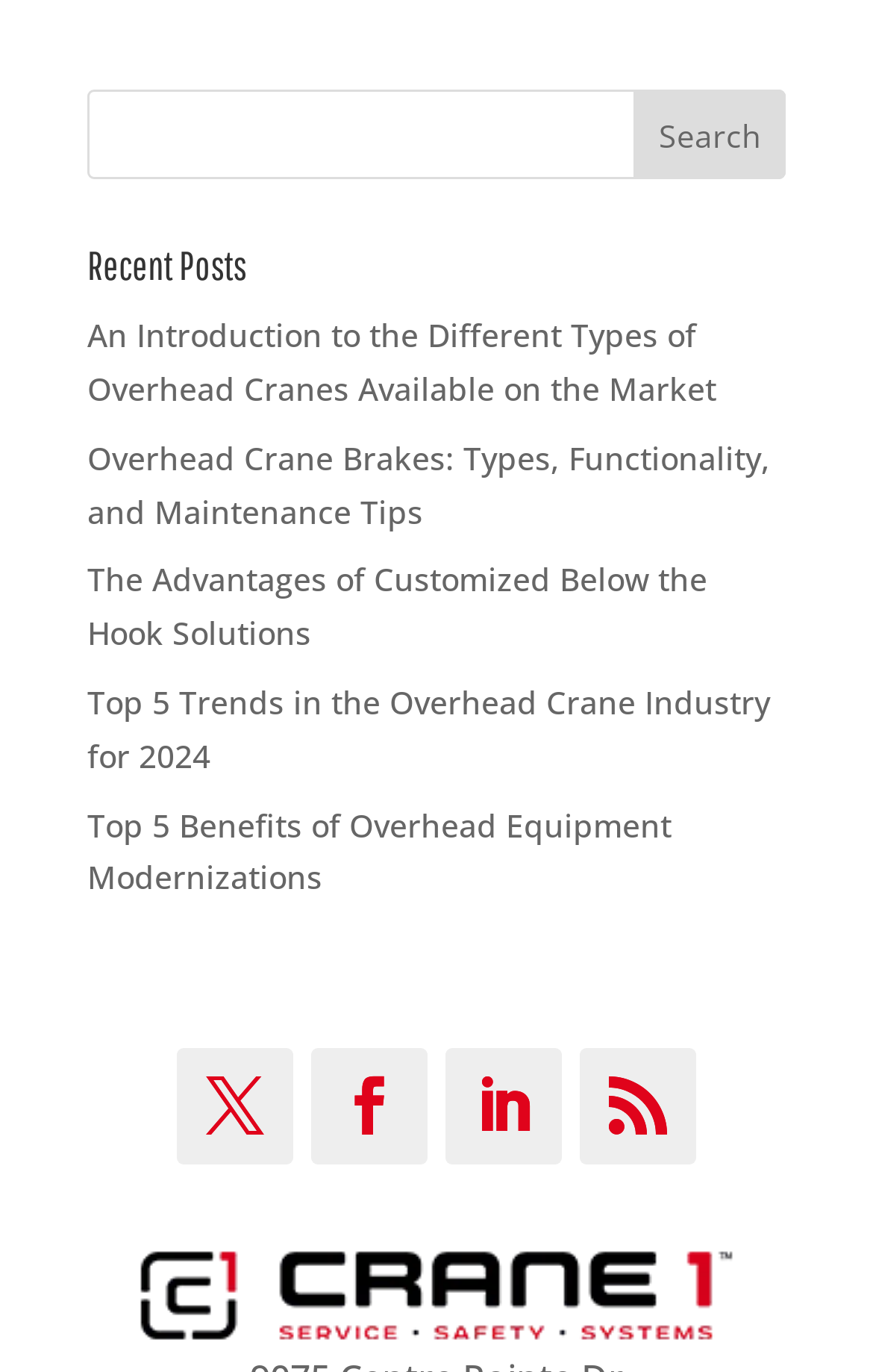How many links are there under 'Recent Posts'?
Use the information from the image to give a detailed answer to the question.

Under the 'Recent Posts' heading, there are five links to different articles, including 'An Introduction to the Different Types of Overhead Cranes Available on the Market', 'Overhead Crane Brakes: Types, Functionality, and Maintenance Tips', and so on.